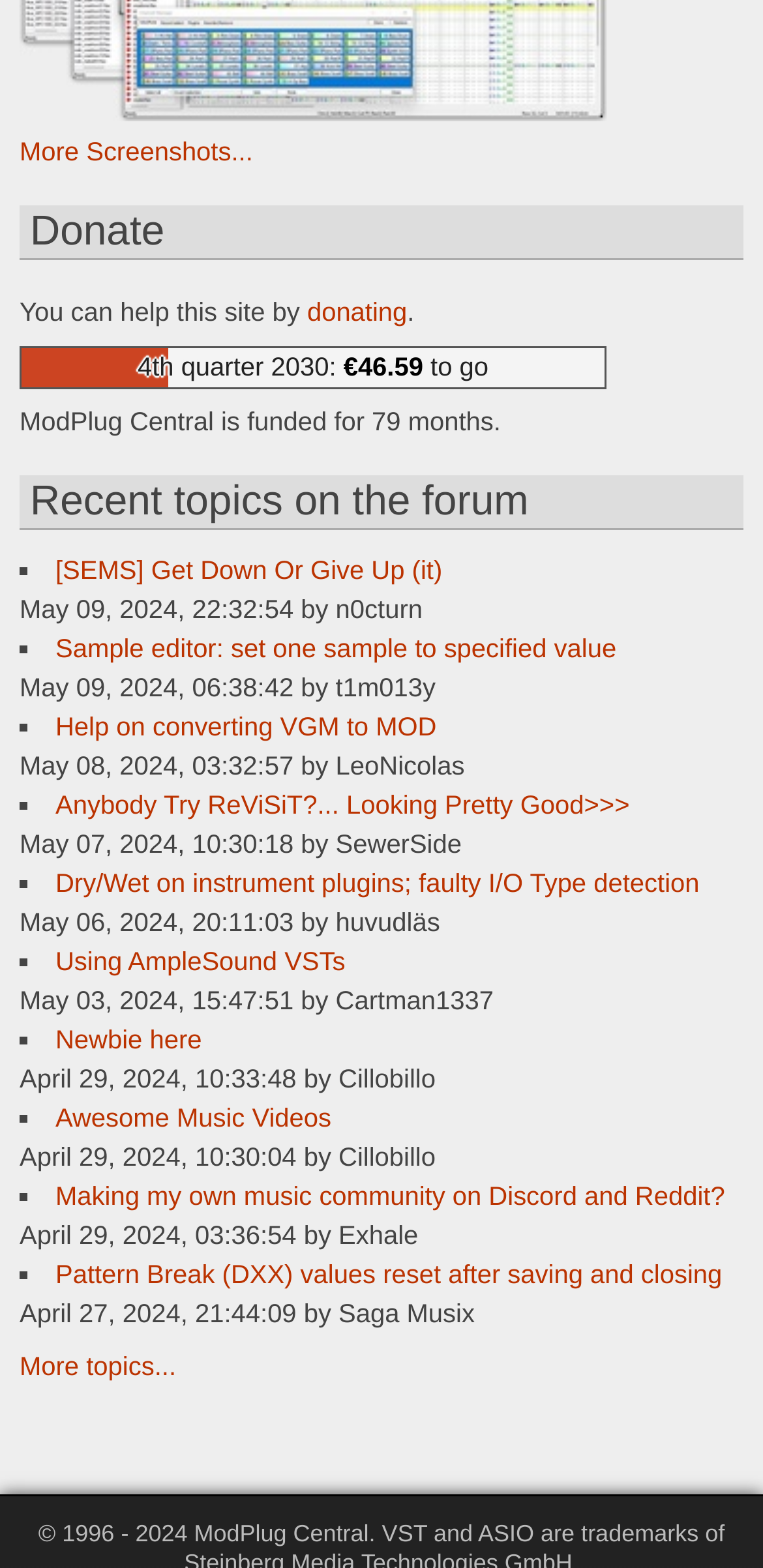Please mark the bounding box coordinates of the area that should be clicked to carry out the instruction: "Donate".

[0.026, 0.131, 0.974, 0.166]